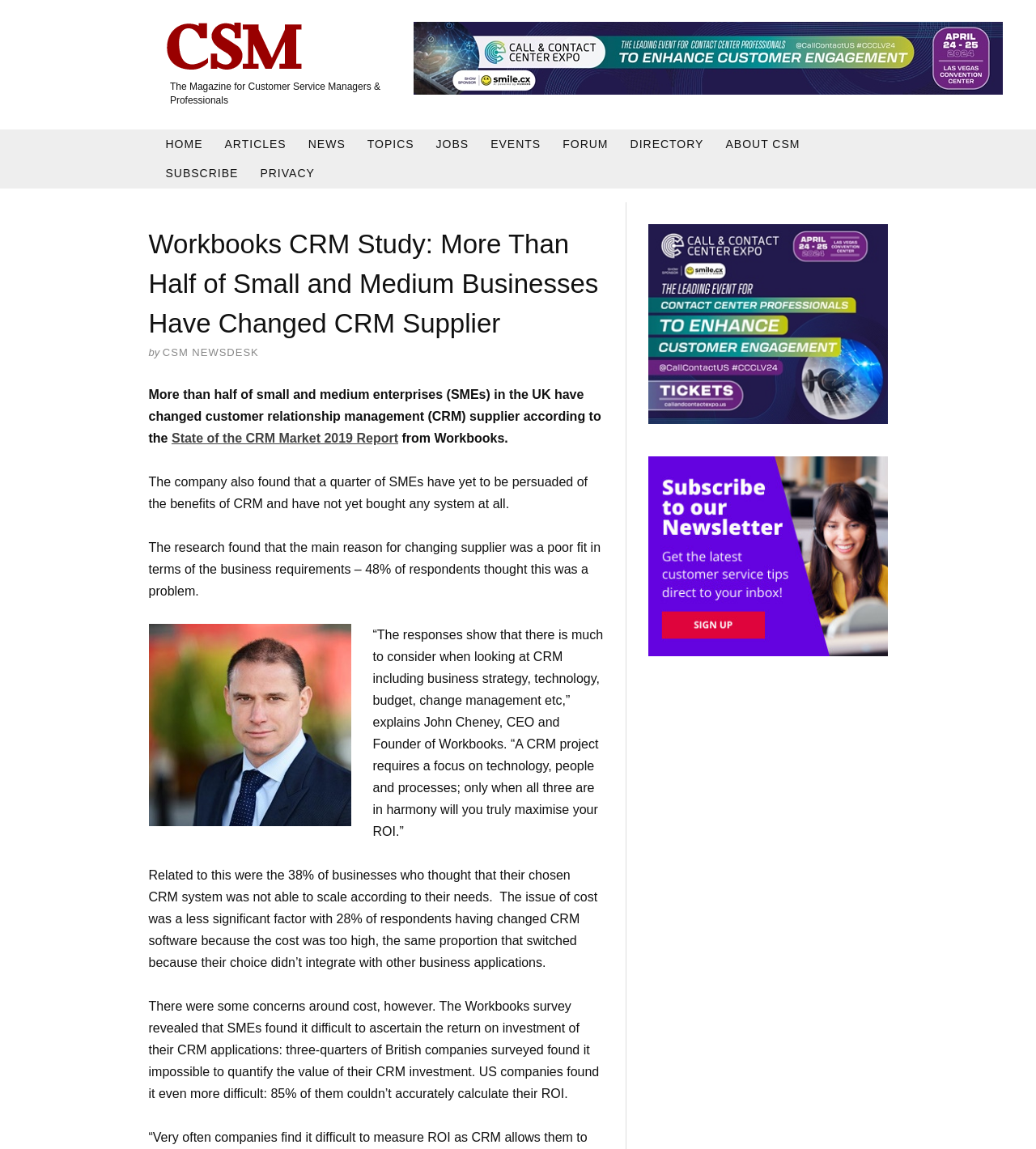Please identify the bounding box coordinates of the clickable area that will allow you to execute the instruction: "Click on the 'HOME' link".

[0.15, 0.112, 0.207, 0.138]